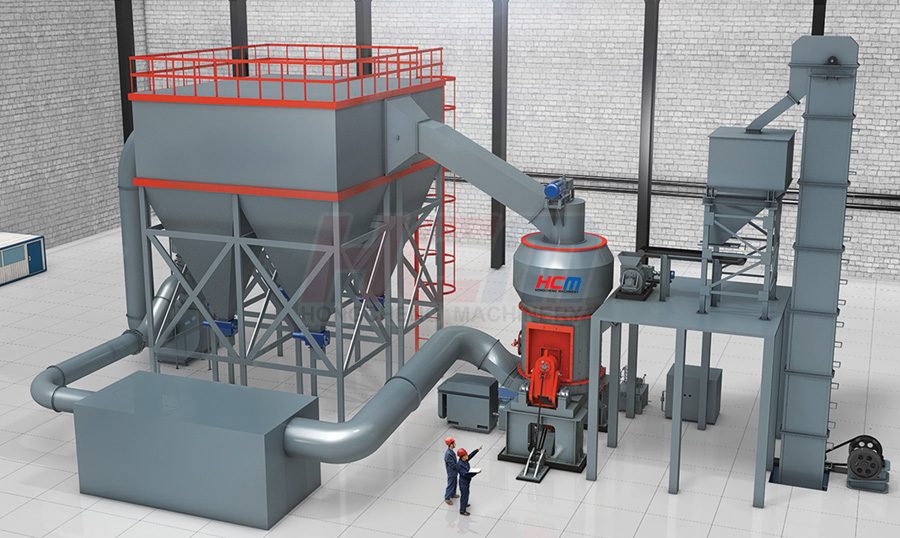What are the workers wearing?
Give a detailed and exhaustive answer to the question.

The two workers interacting with the equipment in the image are wearing safety gear, which is a necessary precaution to ensure their protection while operating the machinery in the industrial setting.